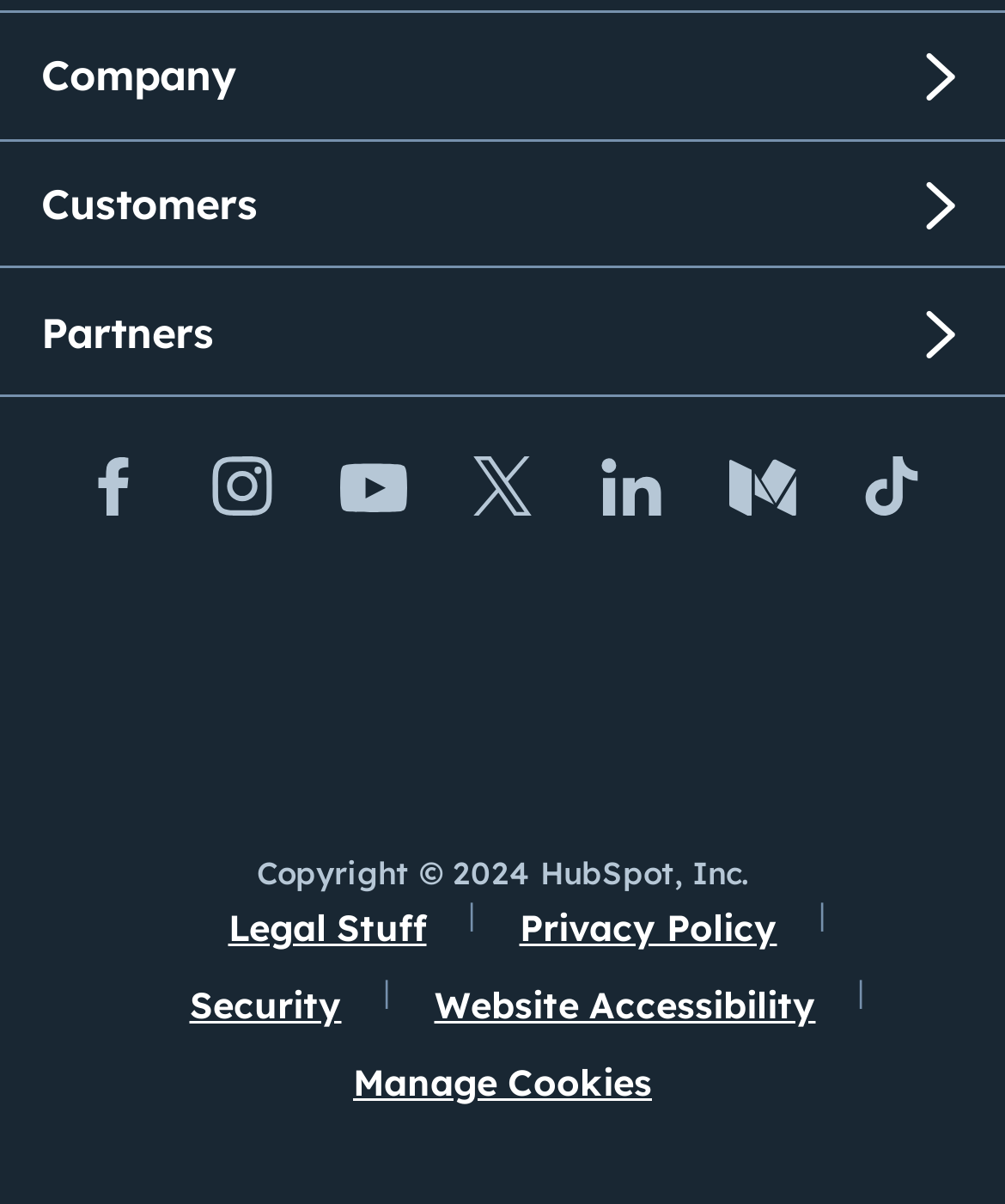Can you specify the bounding box coordinates of the area that needs to be clicked to fulfill the following instruction: "Download on the App Store"?

[0.131, 0.517, 0.479, 0.613]